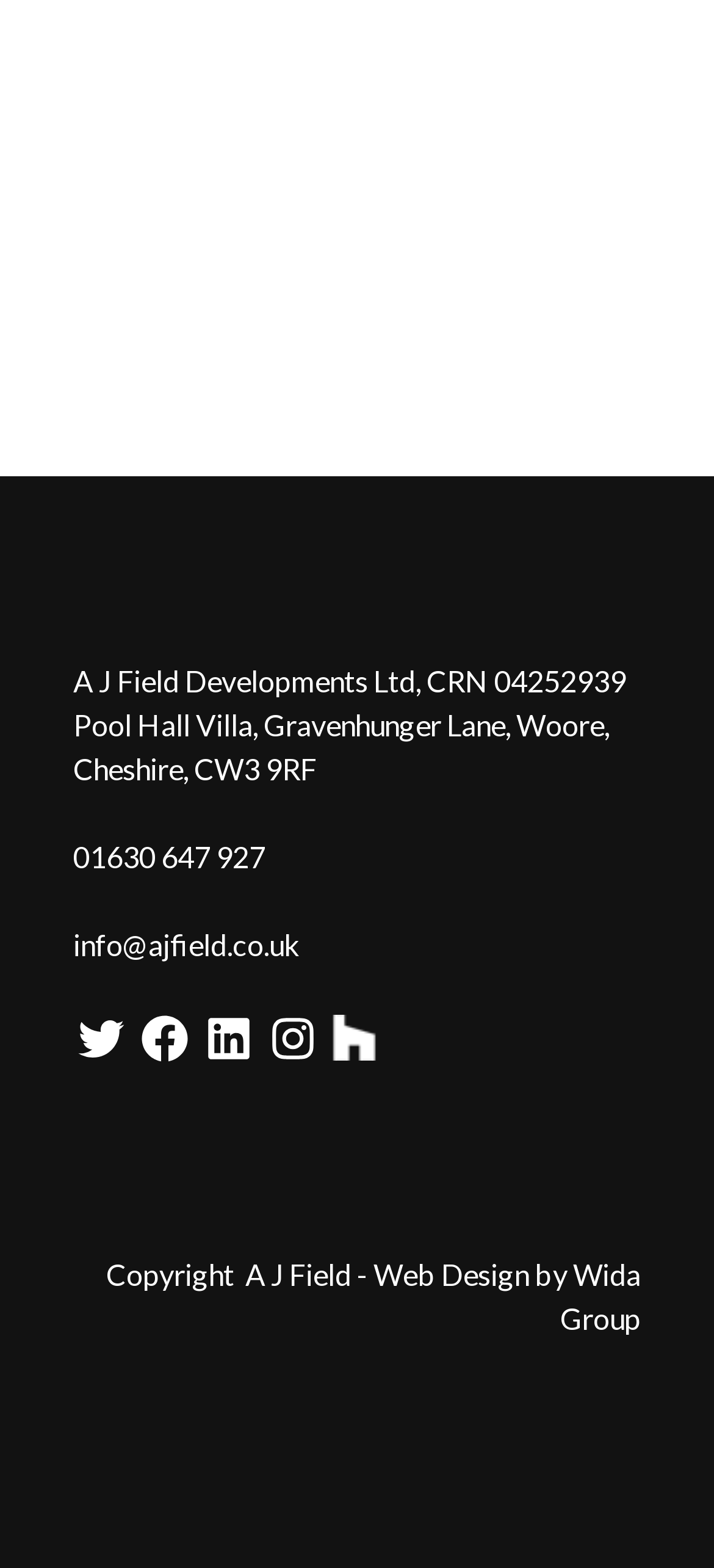Determine the bounding box coordinates for the UI element matching this description: "01630 647 927".

[0.103, 0.535, 0.372, 0.558]